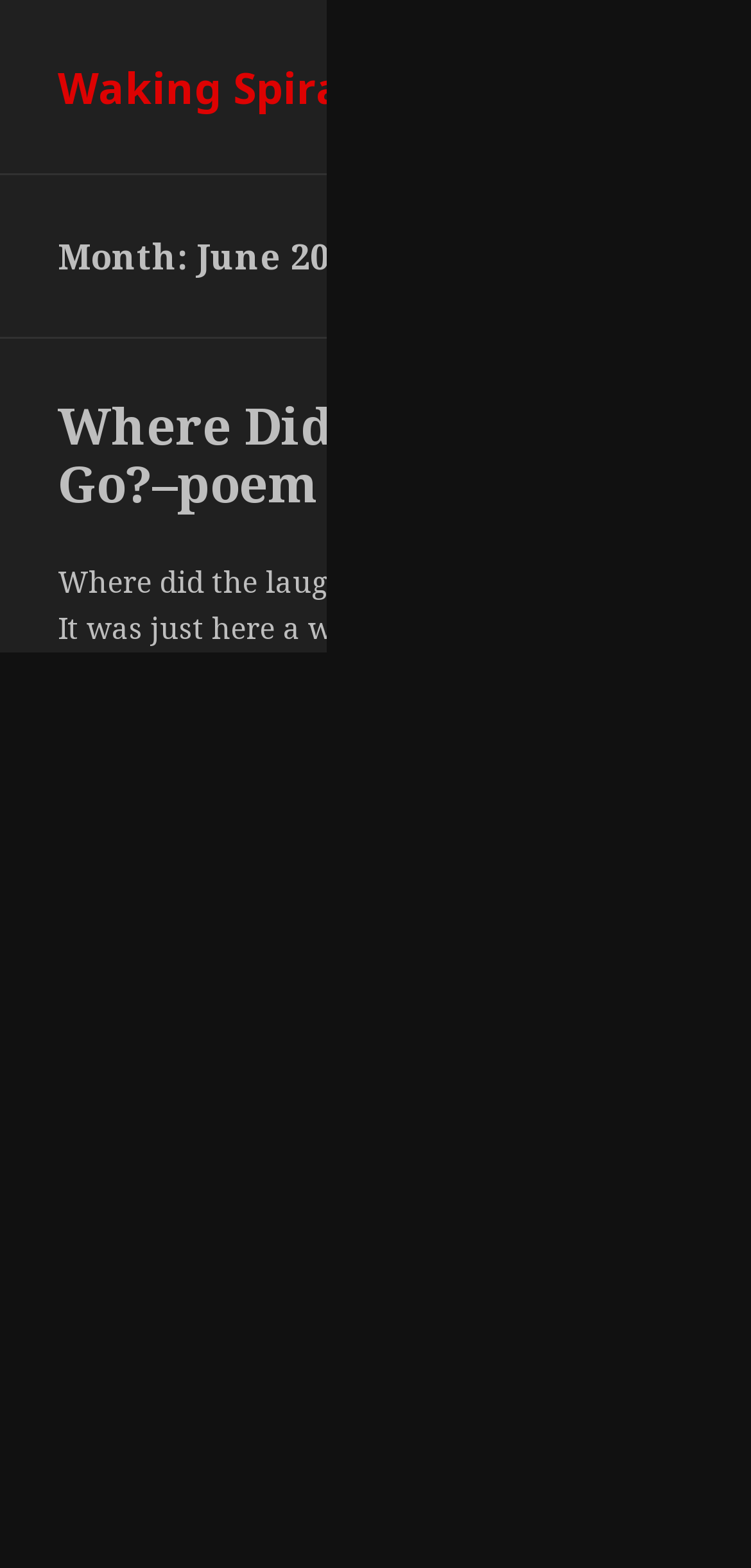Identify and provide the text of the main header on the webpage.

Month: June 2009